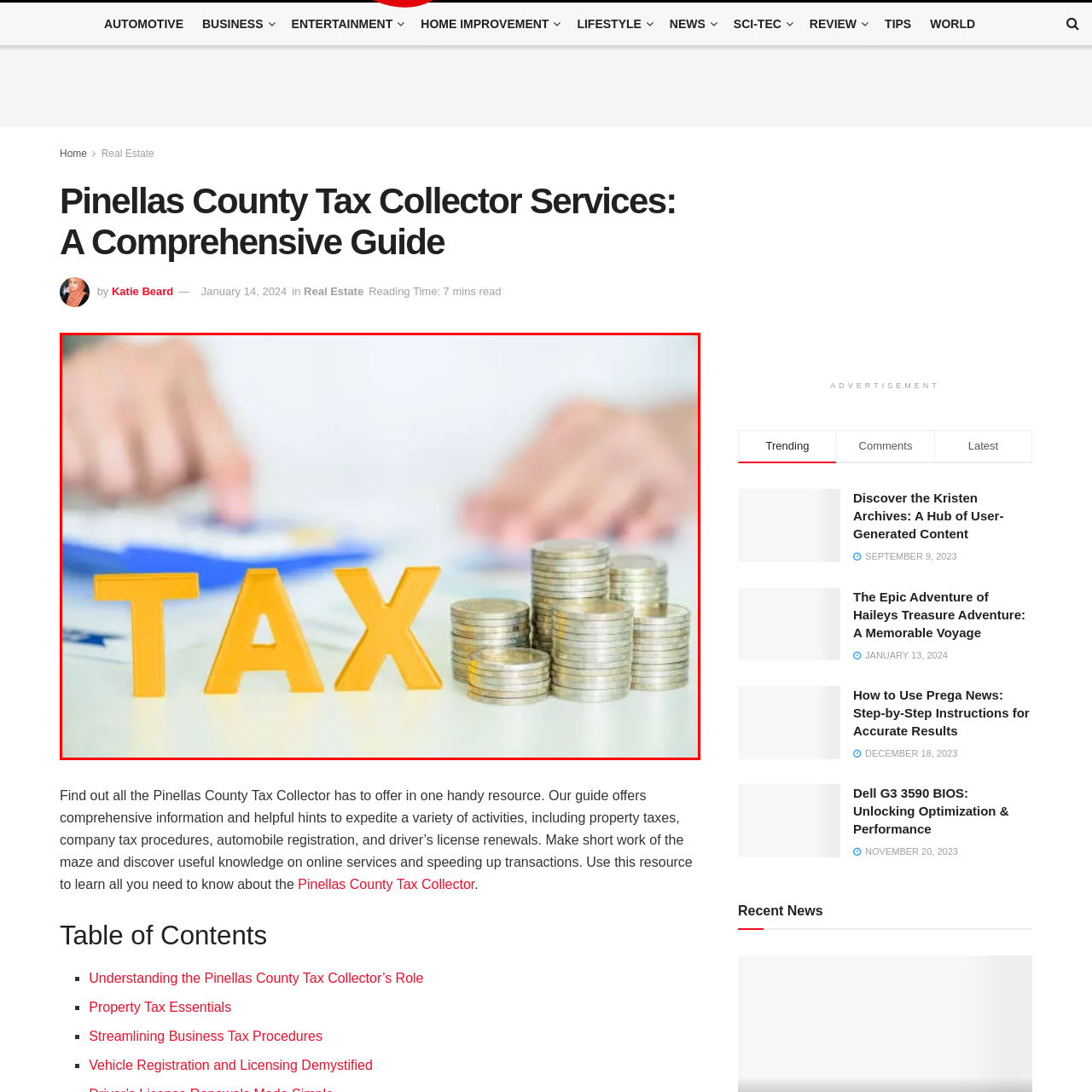Generate a detailed caption for the content inside the red bounding box.

This image illustrates the central theme of taxation, prominently featuring the word "TAX" in bright yellow block letters. The letters are set against a blurred background that suggests financial paperwork or forms, highlighting the administrative aspect of tax preparation. In the foreground, a neatly stacked arrangement of shiny coins forms a small tower, symbolizing money and financial transactions. The scene conveys a sense of organization and focus, likely reflecting the meticulous nature of tax-related activities. Overall, the image encapsulates the essence of financial responsibility and the importance of tax compliance.